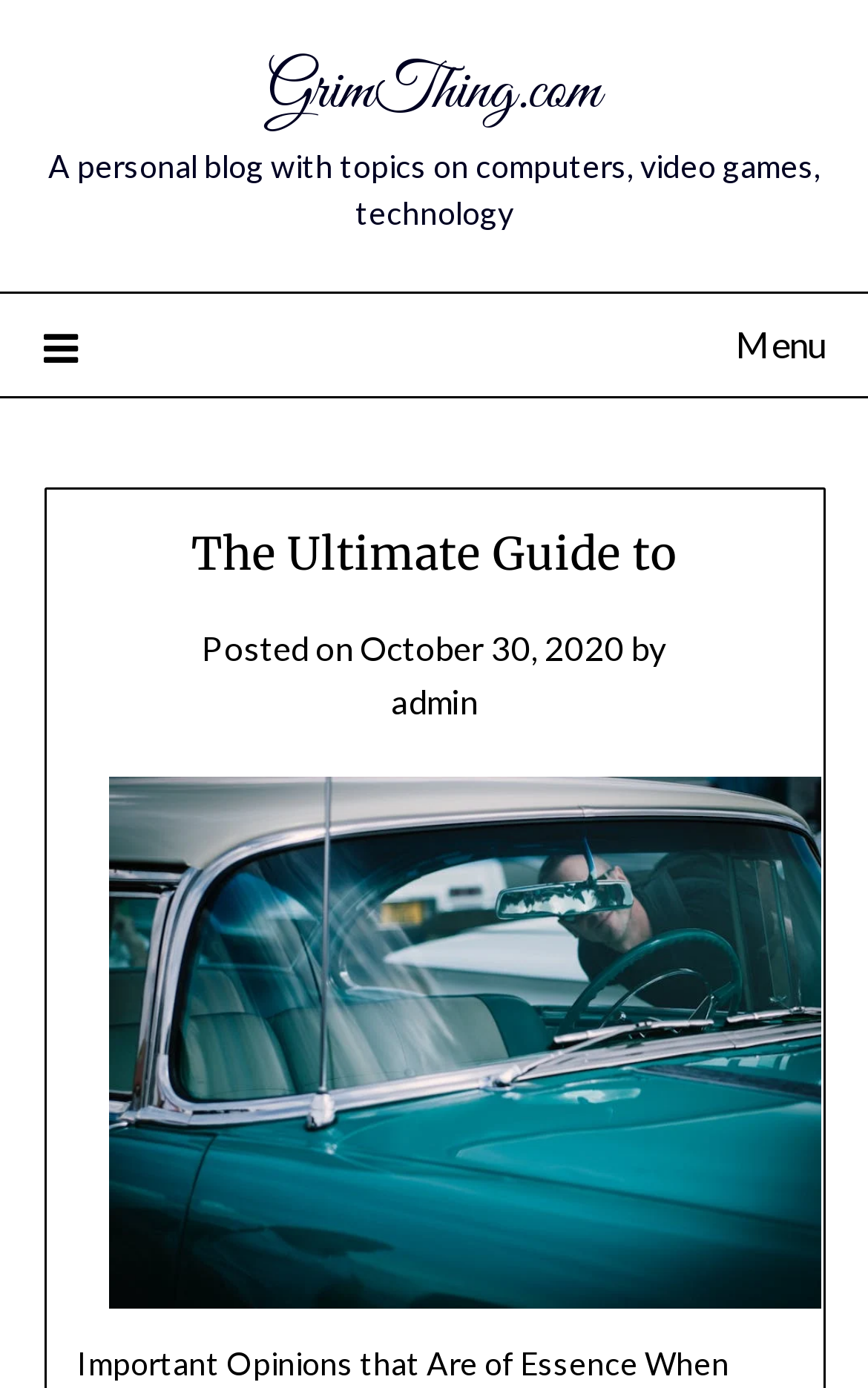Determine the bounding box coordinates (top-left x, top-left y, bottom-right x, bottom-right y) of the UI element described in the following text: admin

[0.45, 0.49, 0.55, 0.519]